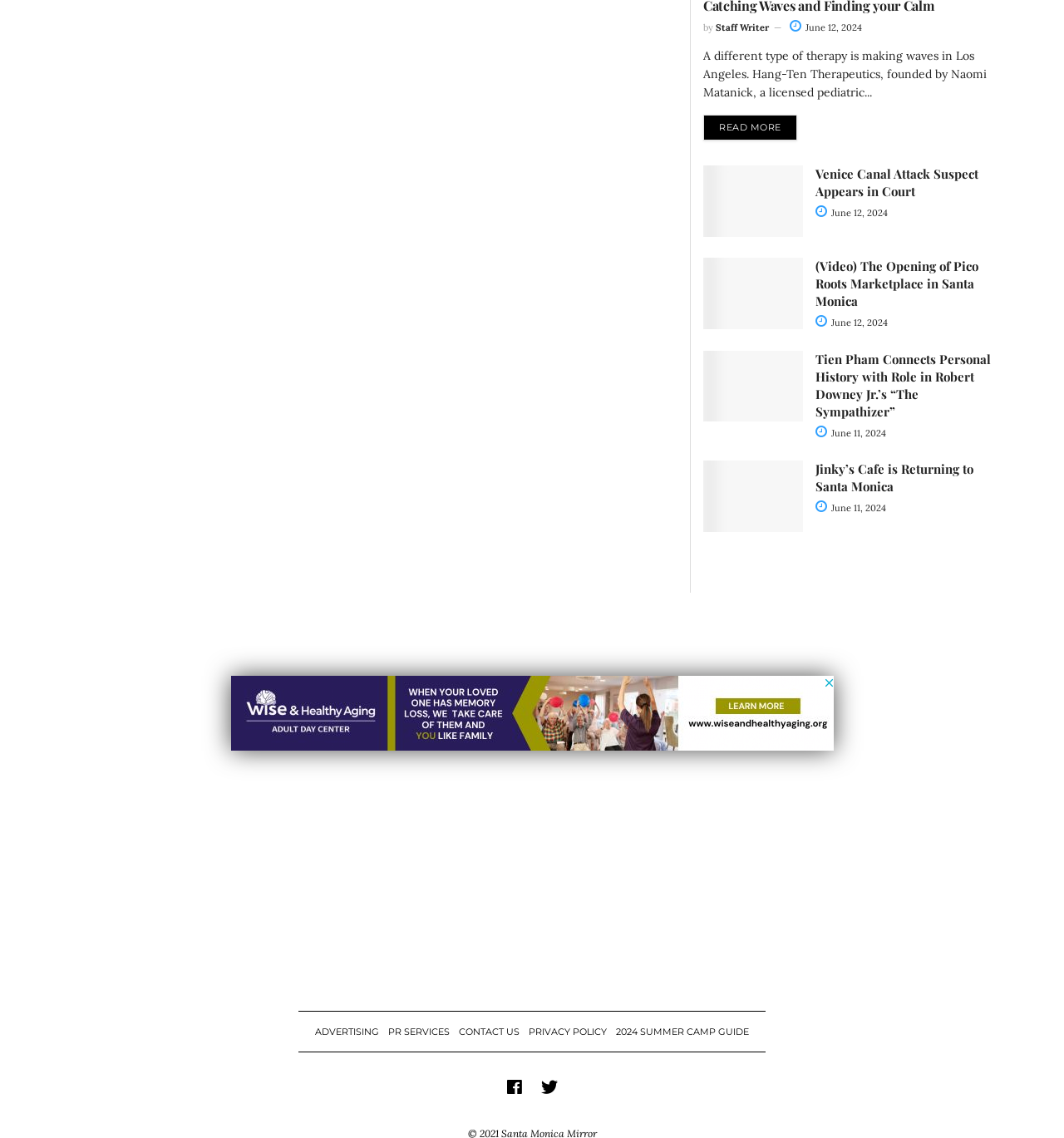Determine the coordinates of the bounding box that should be clicked to complete the instruction: "View the article about Venice Canal Attack Suspect". The coordinates should be represented by four float numbers between 0 and 1: [left, top, right, bottom].

[0.661, 0.146, 0.755, 0.208]